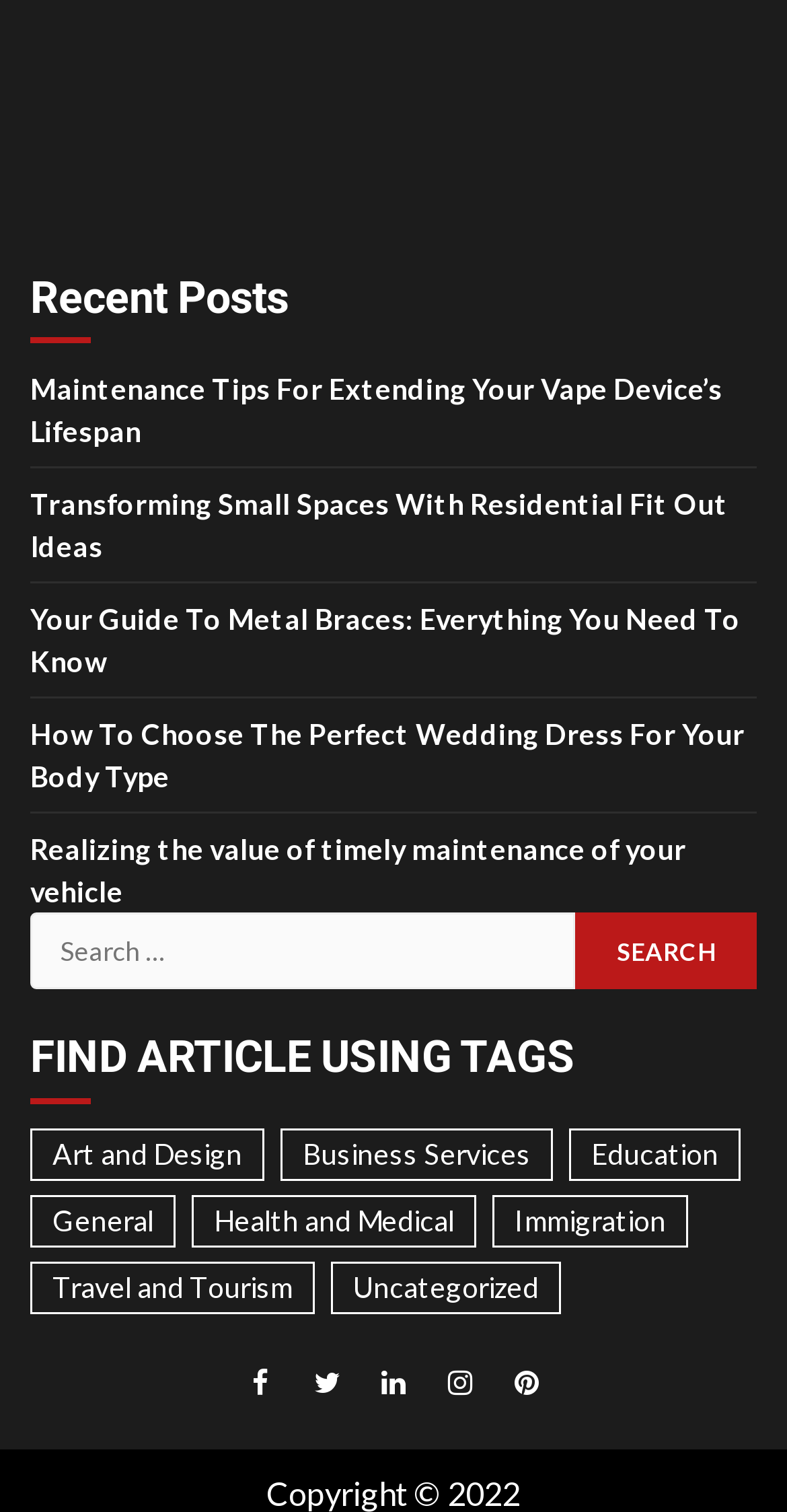Please find the bounding box coordinates of the element that you should click to achieve the following instruction: "Find articles using the tag Art and Design". The coordinates should be presented as four float numbers between 0 and 1: [left, top, right, bottom].

[0.038, 0.746, 0.336, 0.781]